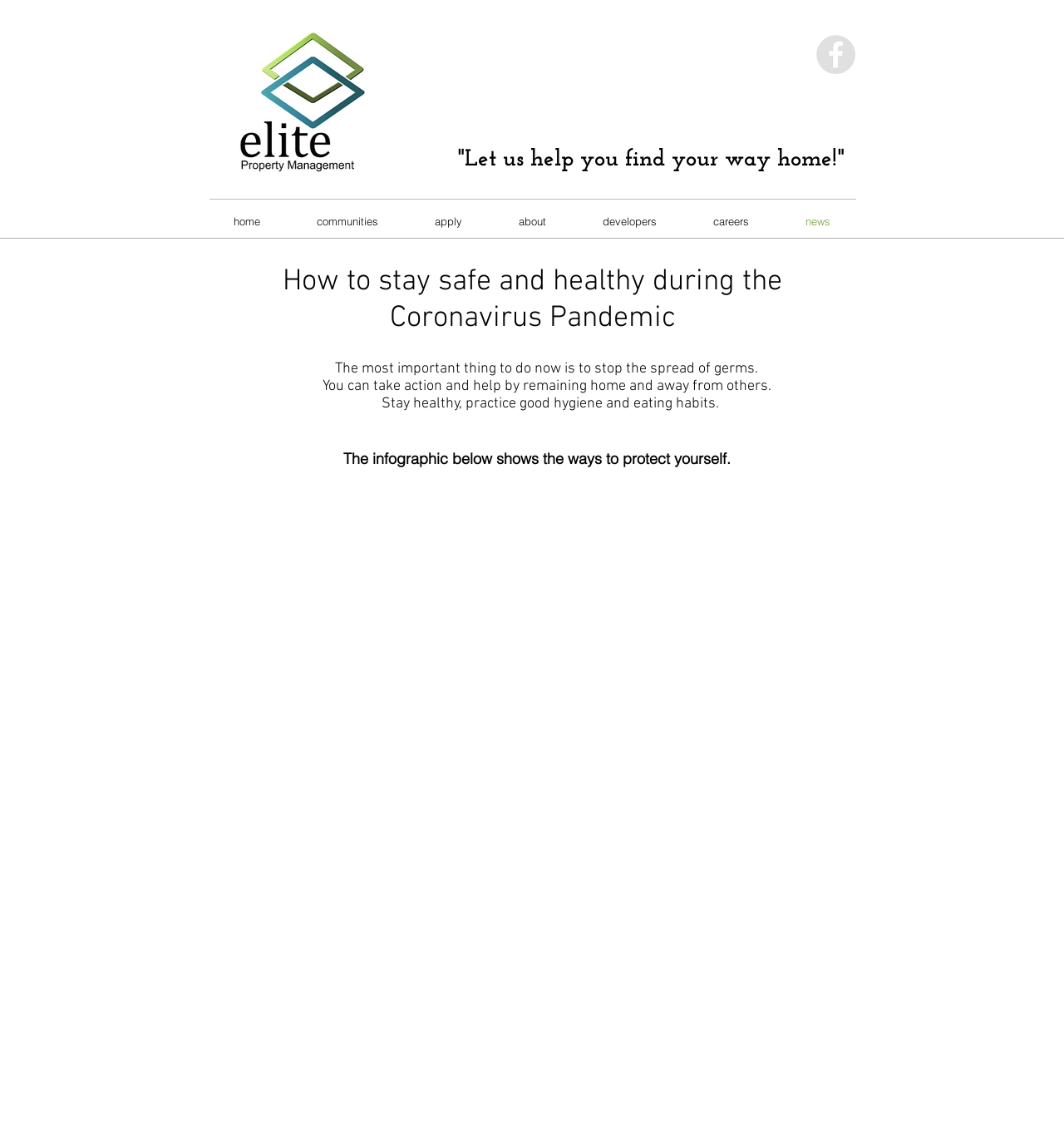Pinpoint the bounding box coordinates of the element to be clicked to execute the instruction: "Read about how to stay safe and healthy during the Coronavirus Pandemic".

[0.215, 0.23, 0.786, 0.294]